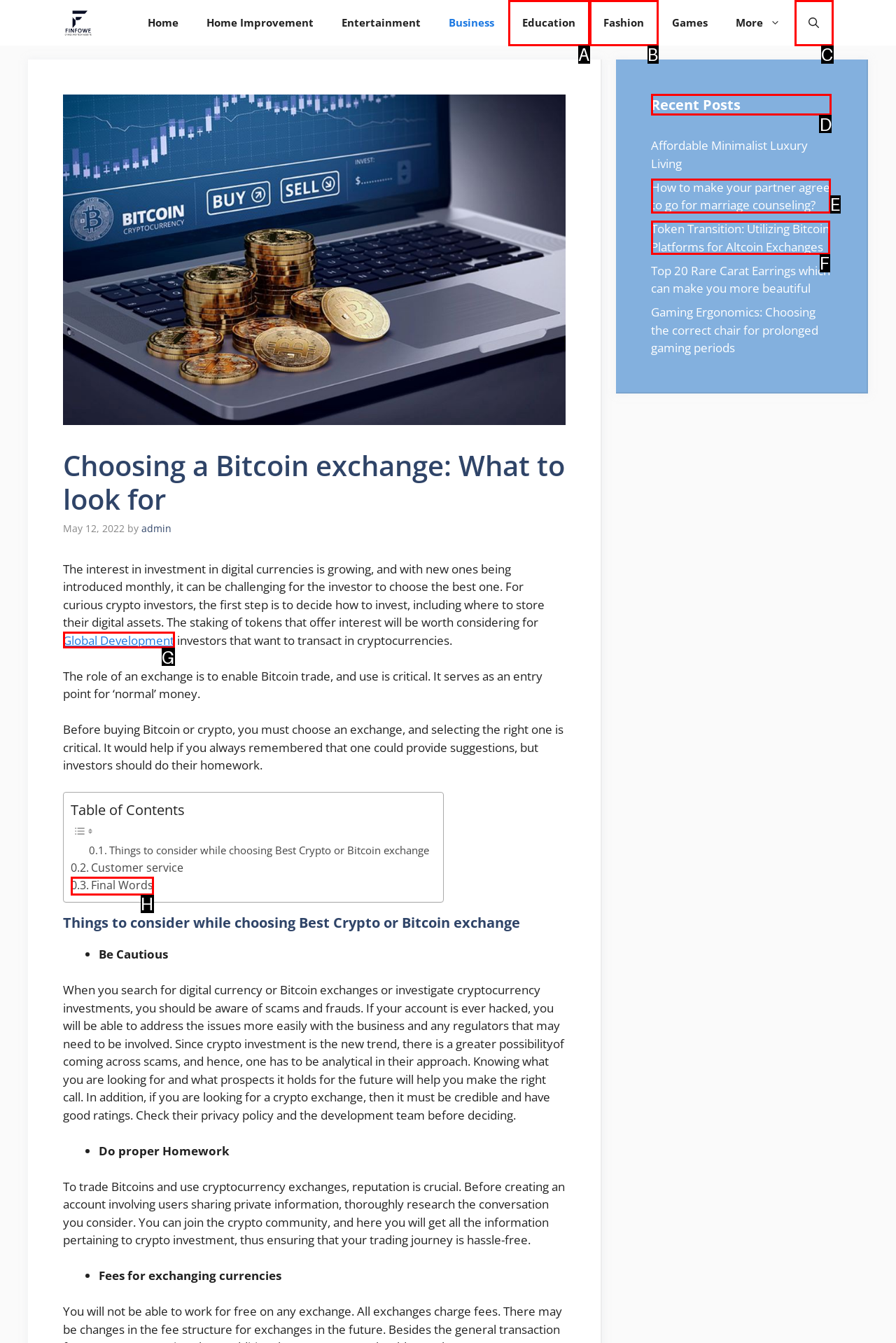Given the task: Read the 'Recent Posts' section, point out the letter of the appropriate UI element from the marked options in the screenshot.

D